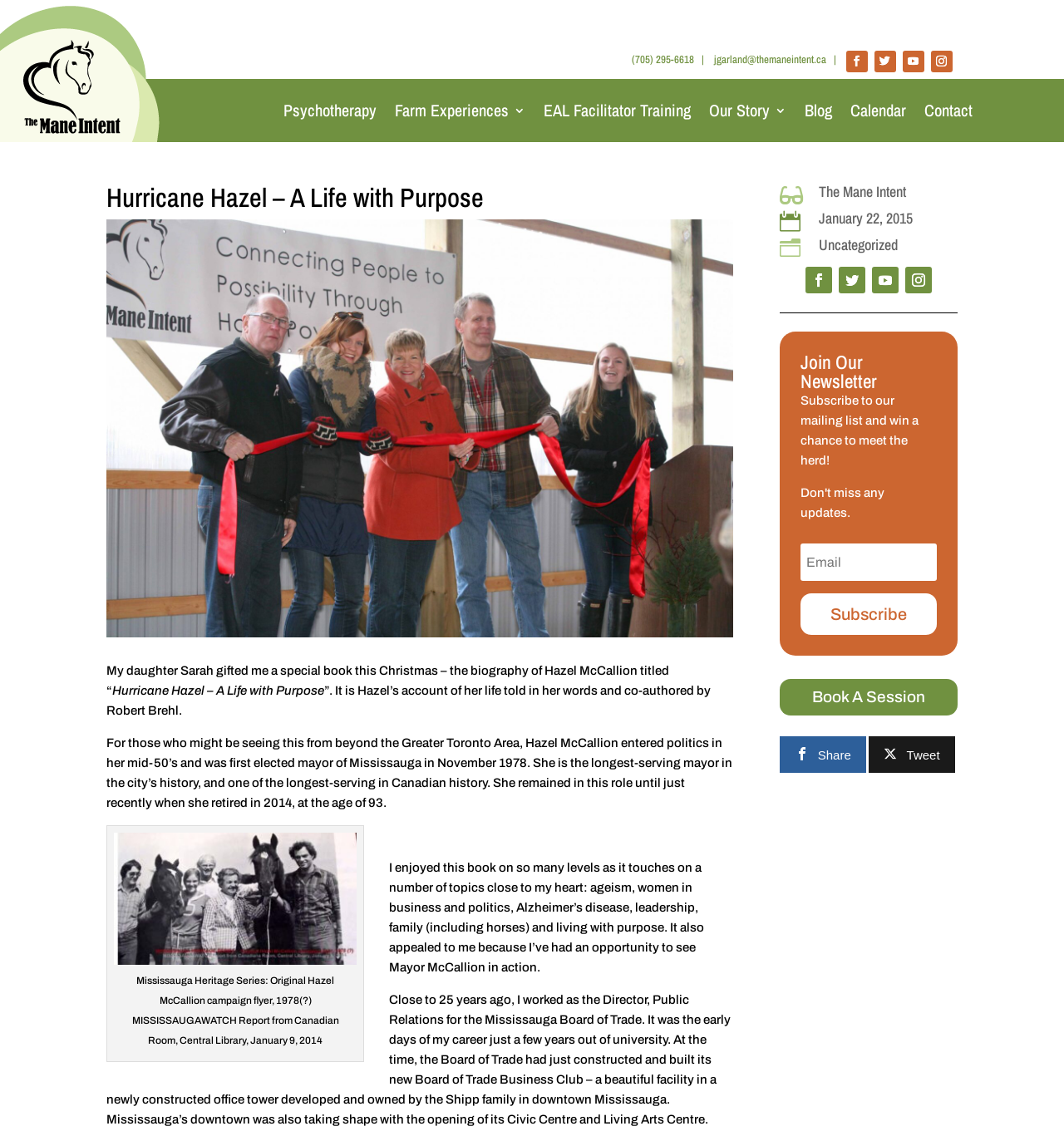Find the bounding box coordinates for the element that must be clicked to complete the instruction: "Click the 'Book A Session' button". The coordinates should be four float numbers between 0 and 1, indicated as [left, top, right, bottom].

[0.733, 0.601, 0.9, 0.633]